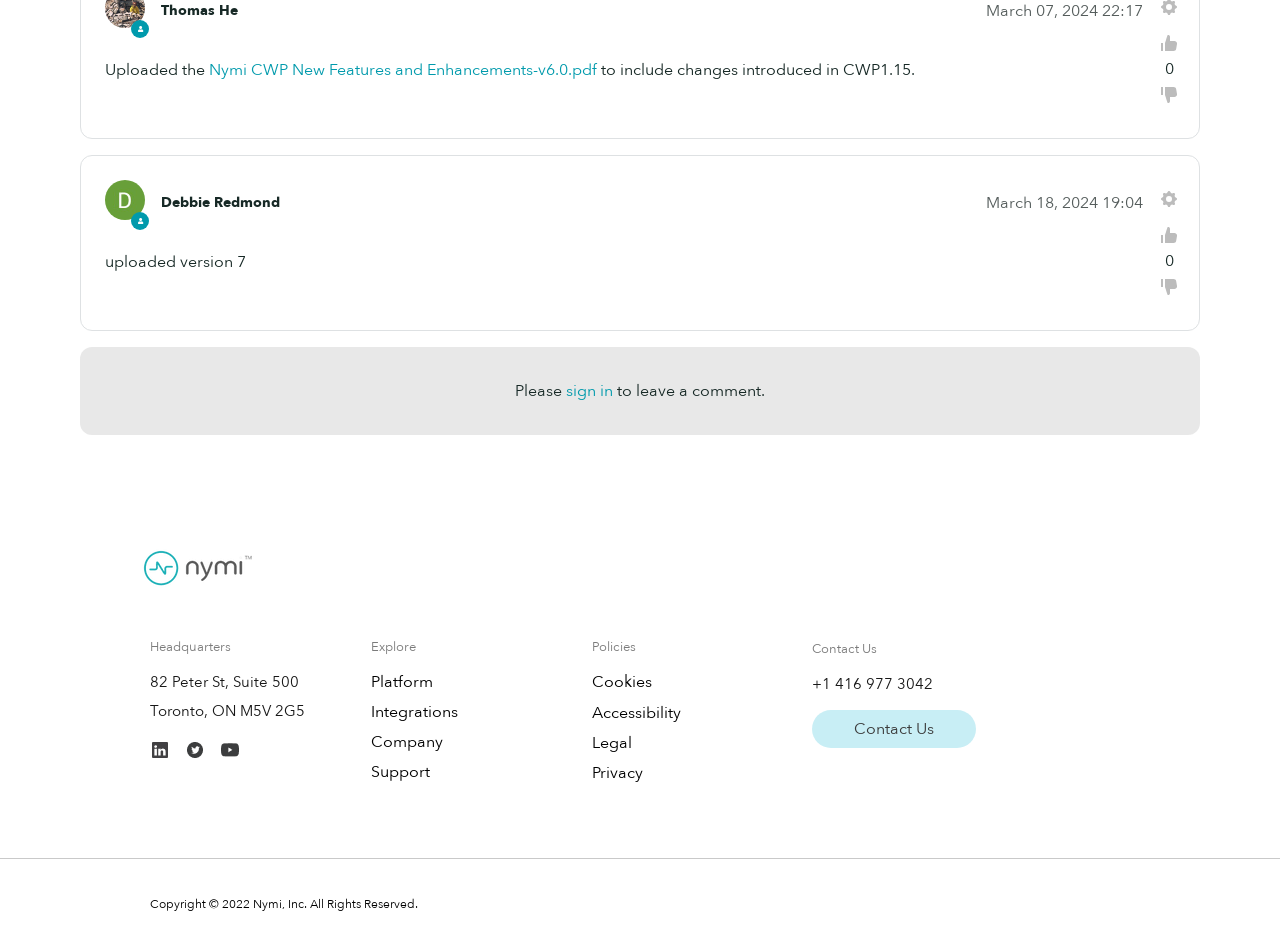Provide a brief response in the form of a single word or phrase:
What is the name of the company mentioned in the footer?

Nymi, Inc.